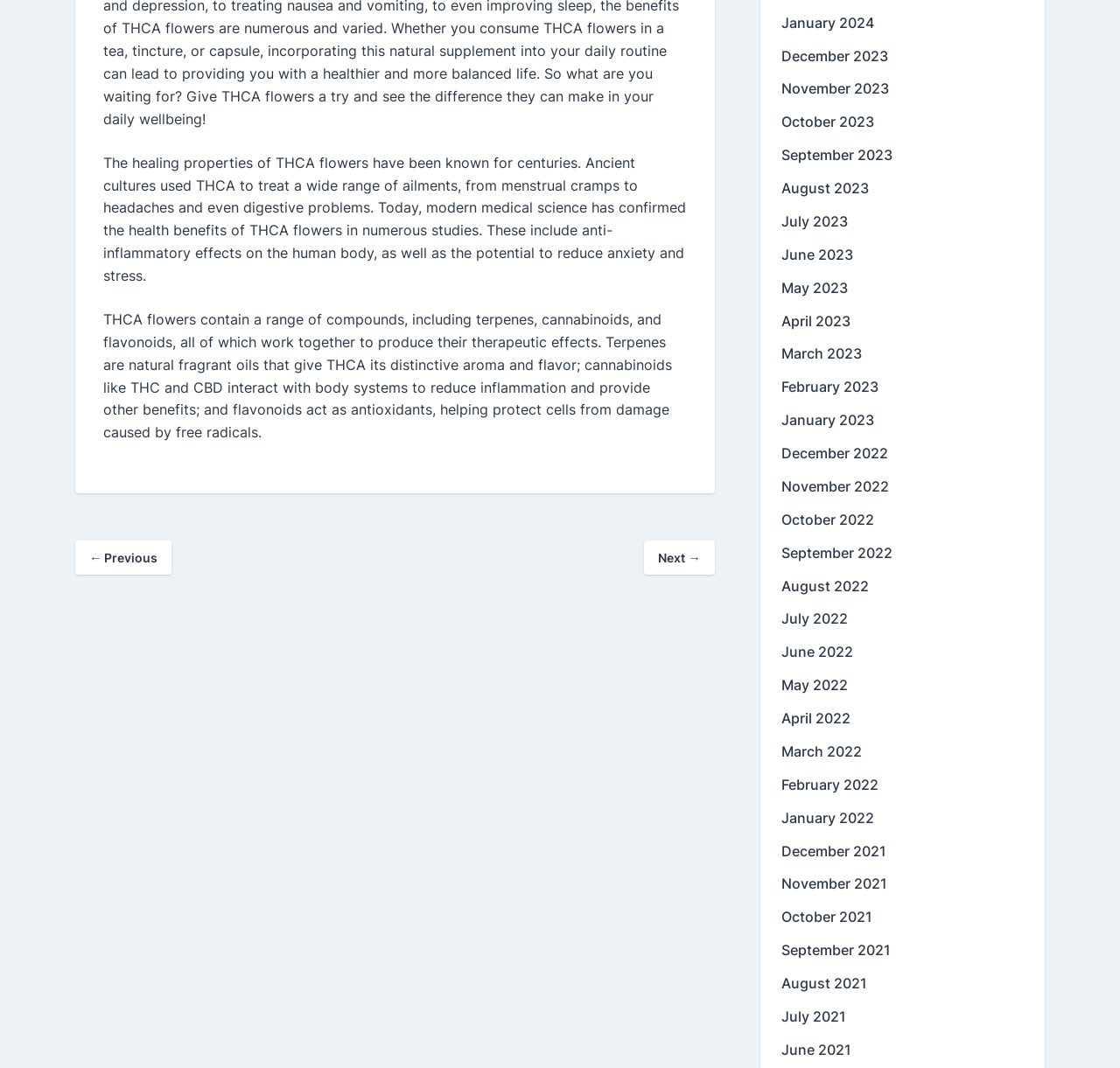What is the purpose of the links on the webpage?
Please use the image to provide a one-word or short phrase answer.

To navigate to different articles or pages